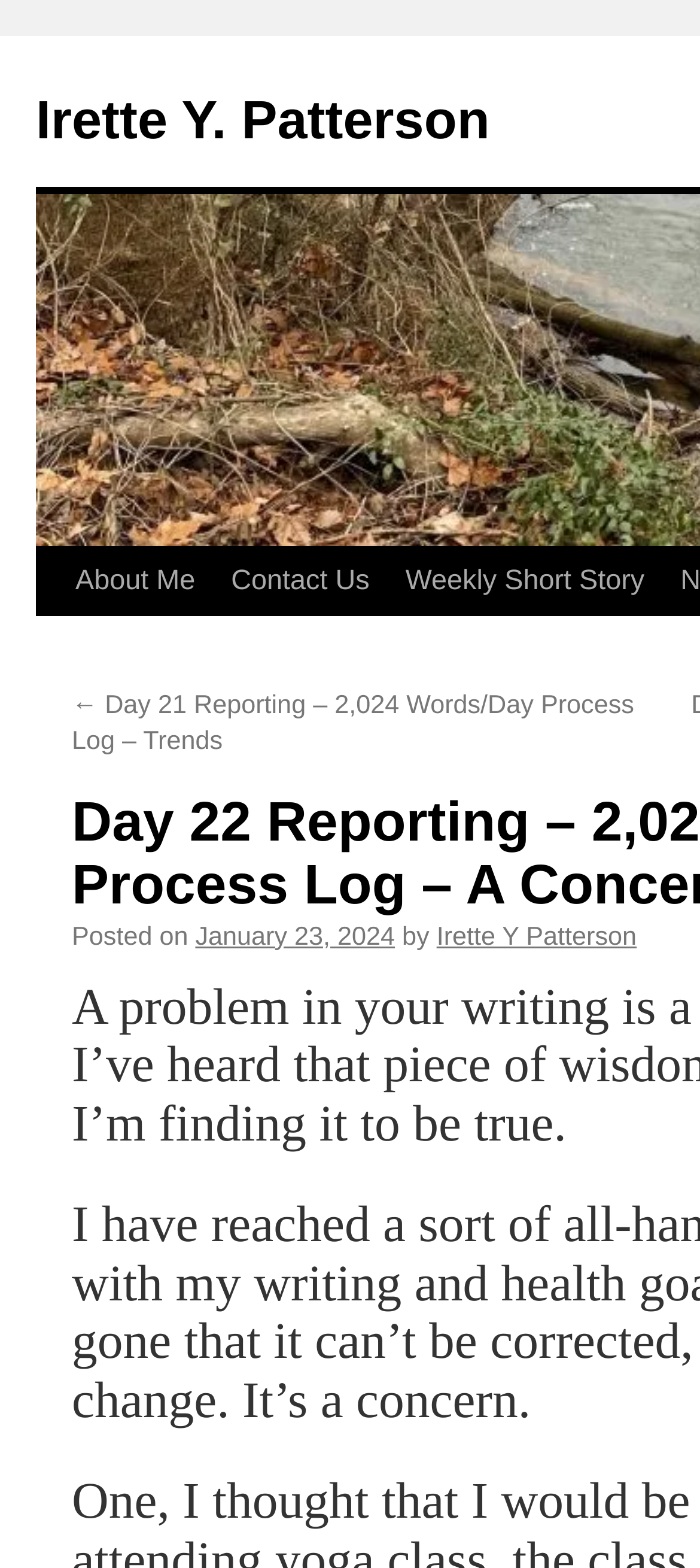Construct a comprehensive caption that outlines the webpage's structure and content.

The webpage appears to be a blog post or article page. At the top, there is a link to the author's name, "Irette Y. Patterson", which is positioned near the top left corner of the page. Below it, there is a link to "Skip to content", which is slightly to the right of the author's name.

The main navigation menu is located below the author's name, with four links: "About Me", "Contact Us", "Weekly Short Story", and a previous post link "← Day 21 Reporting – 2,024 Words/Day Process Log – Trends". These links are aligned horizontally and take up a significant portion of the top section of the page.

Further down, there is a section that appears to be the post's metadata, with a "Posted on" label followed by the date "January 23, 2024", and then the author's name "Irette Y Patterson" again. This section is positioned near the top center of the page.

The rest of the page likely contains the article's content, but the accessibility tree does not provide further information about the content.